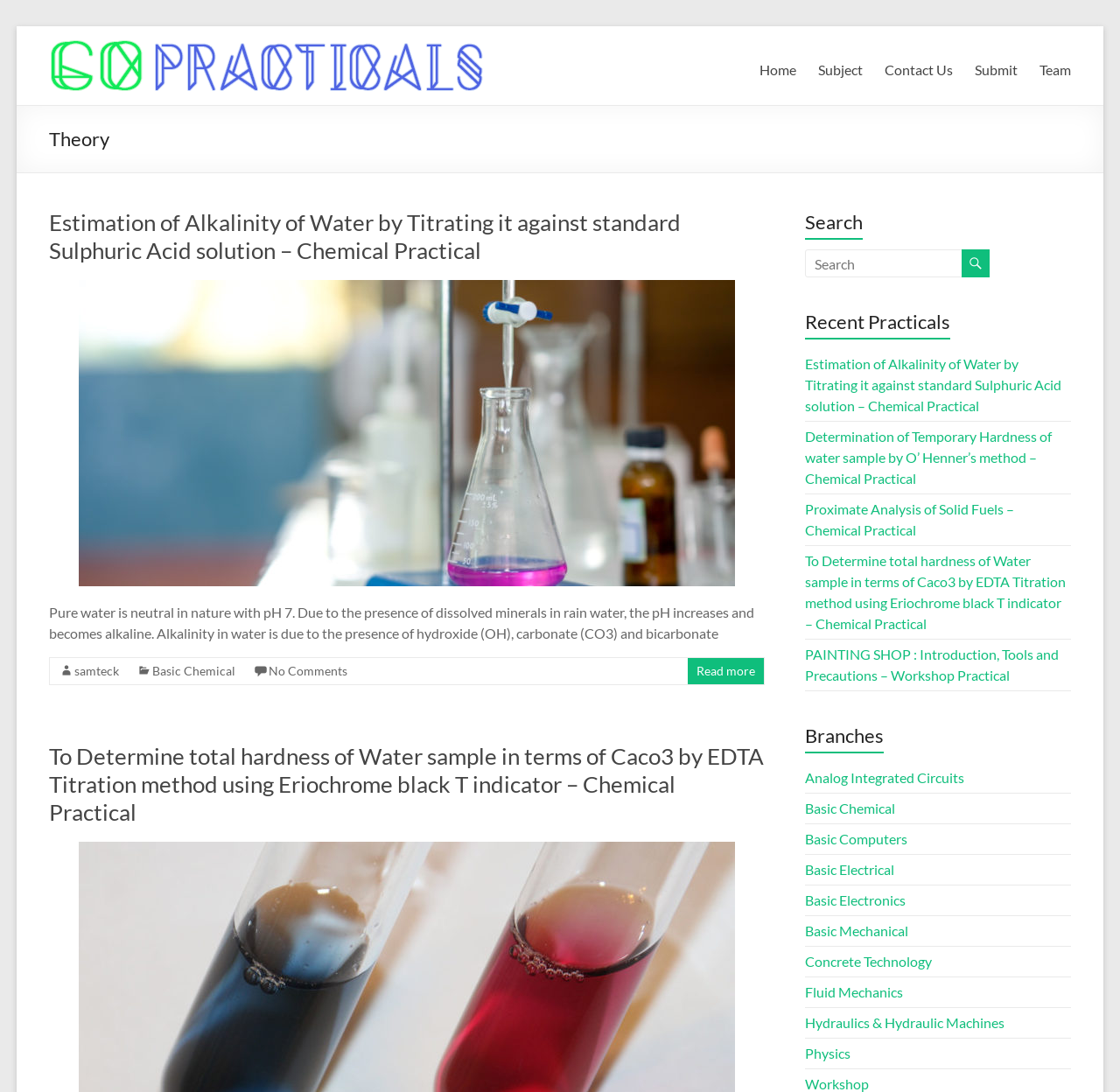What is the purpose of the search bar?
Using the information presented in the image, please offer a detailed response to the question.

The search bar is located on the right side of the webpage and allows users to search for specific practical experiments or procedures. This feature is useful for students who are looking for a particular practical experiment or want to explore different practicals related to their subject.